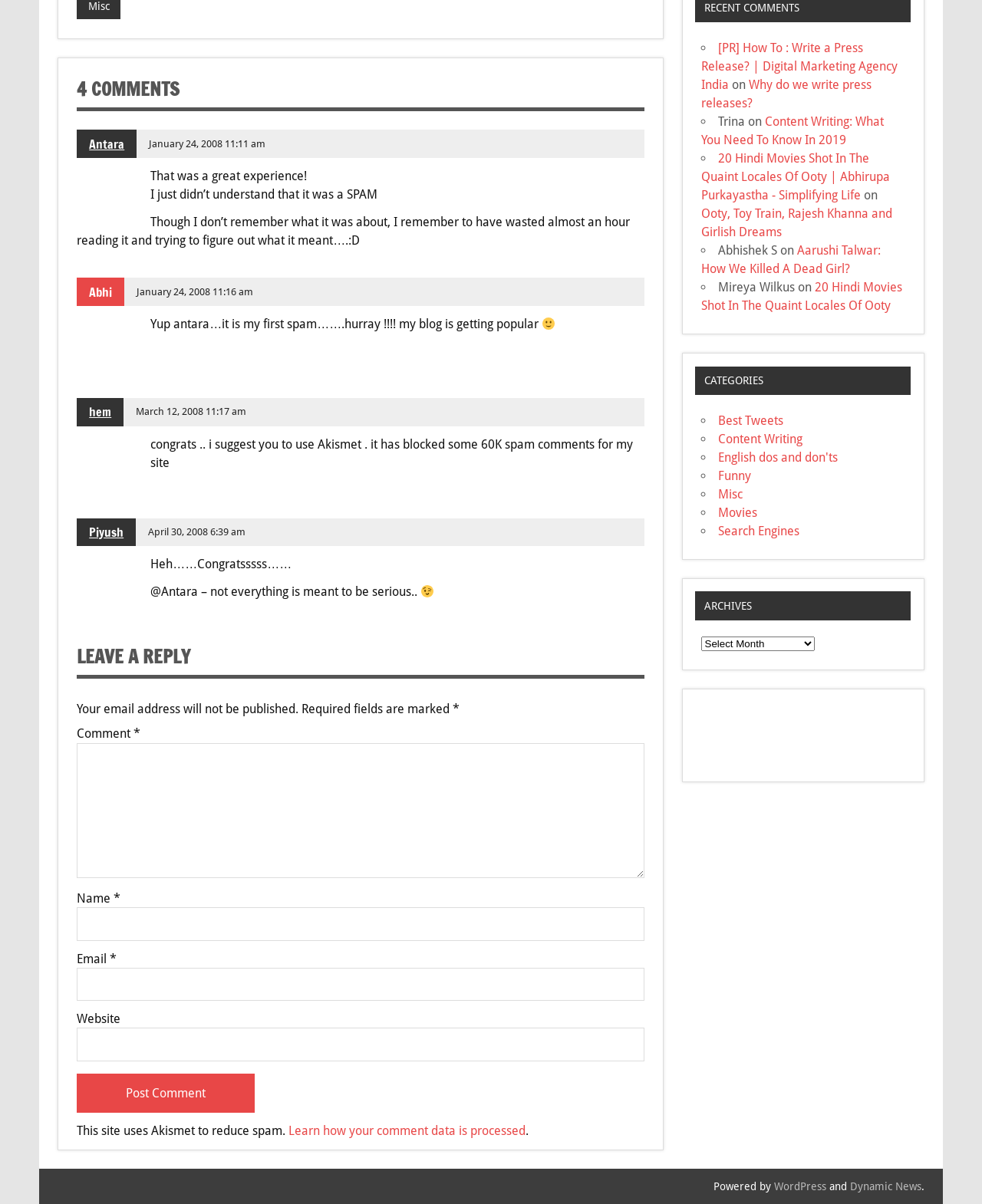Can you find the bounding box coordinates for the UI element given this description: "Search Engines"? Provide the coordinates as four float numbers between 0 and 1: [left, top, right, bottom].

[0.731, 0.435, 0.814, 0.447]